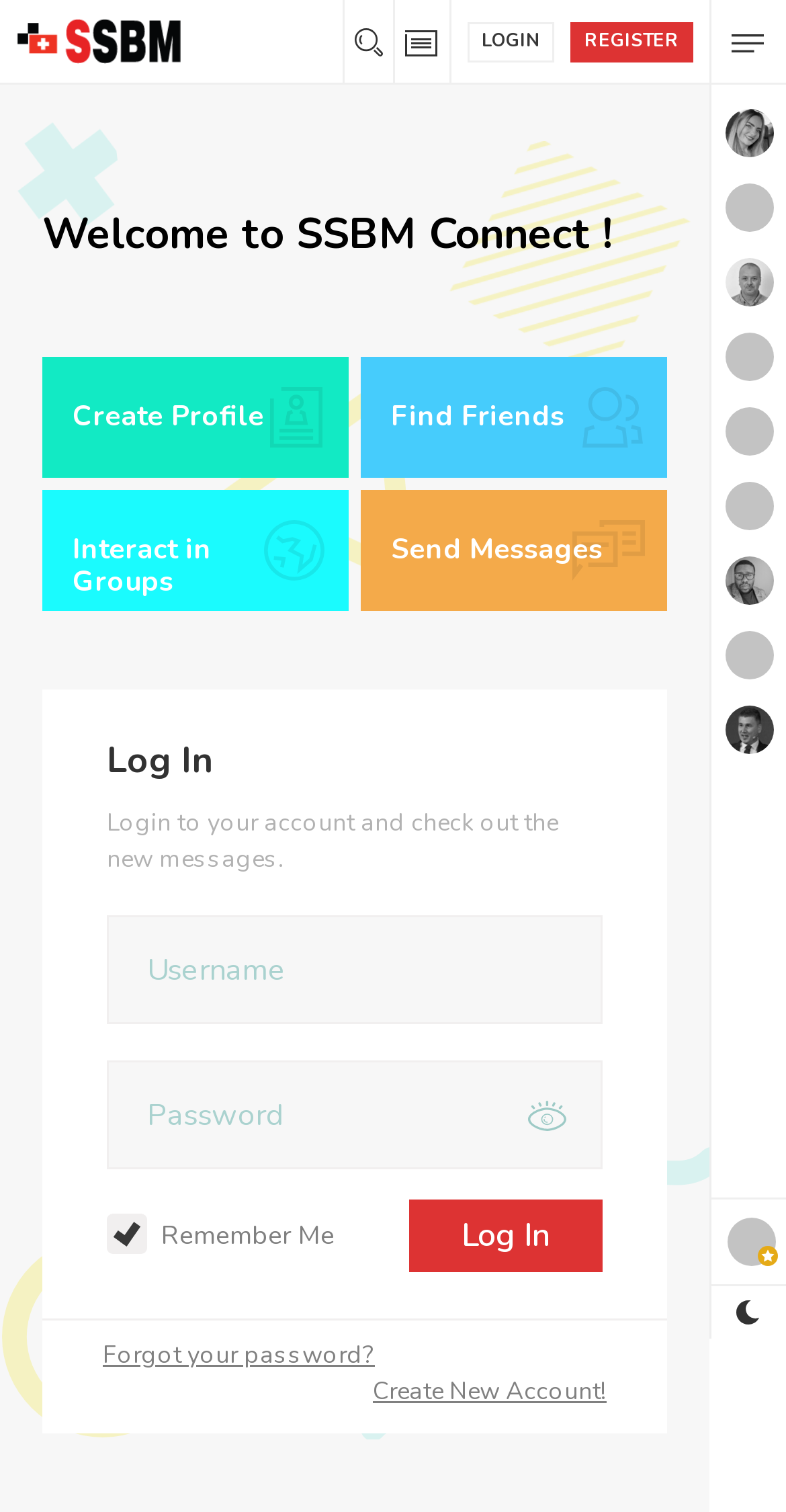Please mark the bounding box coordinates of the area that should be clicked to carry out the instruction: "Click on the 'LOGIN' link".

[0.595, 0.015, 0.705, 0.041]